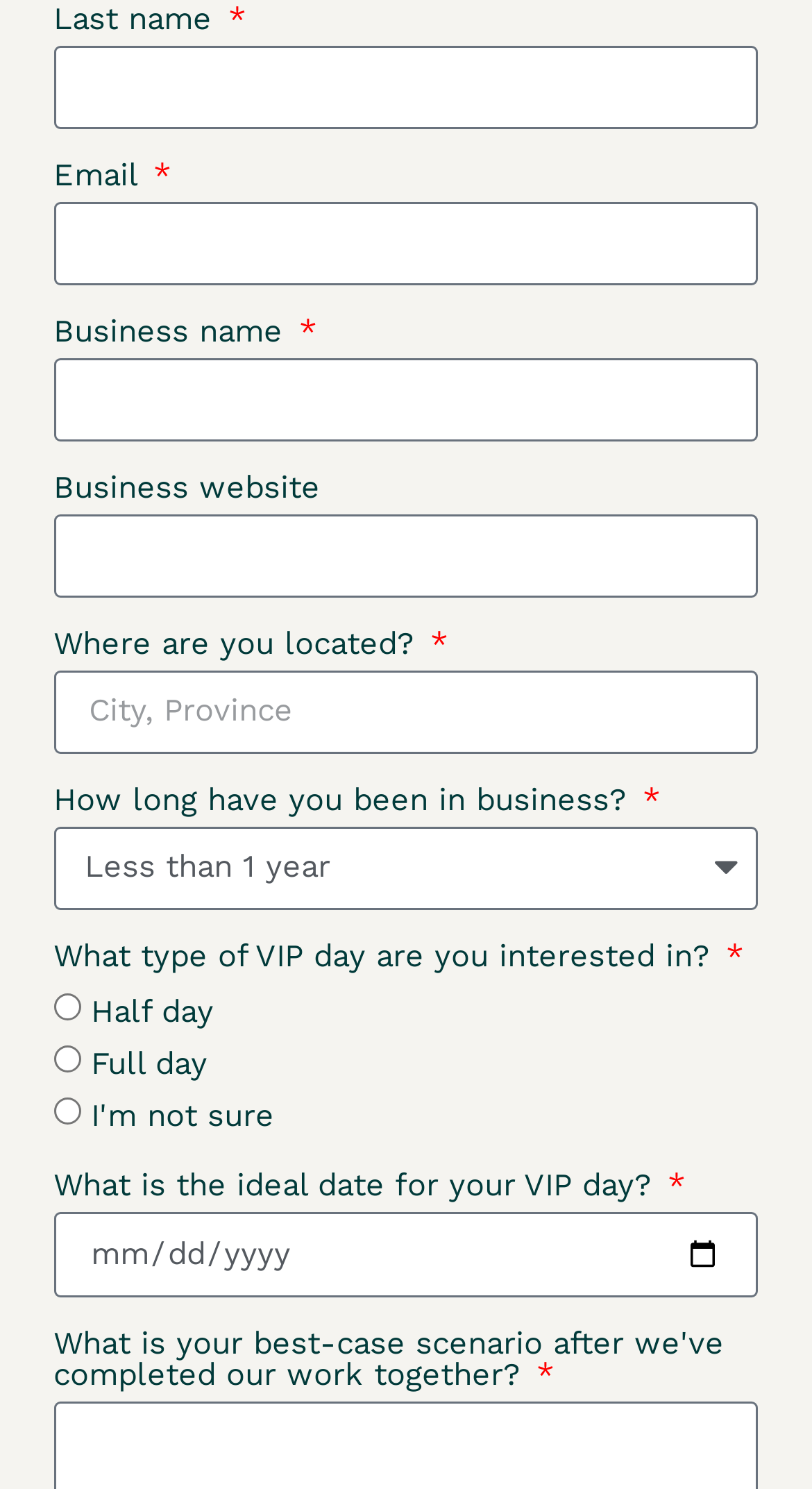Given the element description "parent_node: Email name="form_fields[email]"", identify the bounding box of the corresponding UI element.

[0.066, 0.135, 0.934, 0.191]